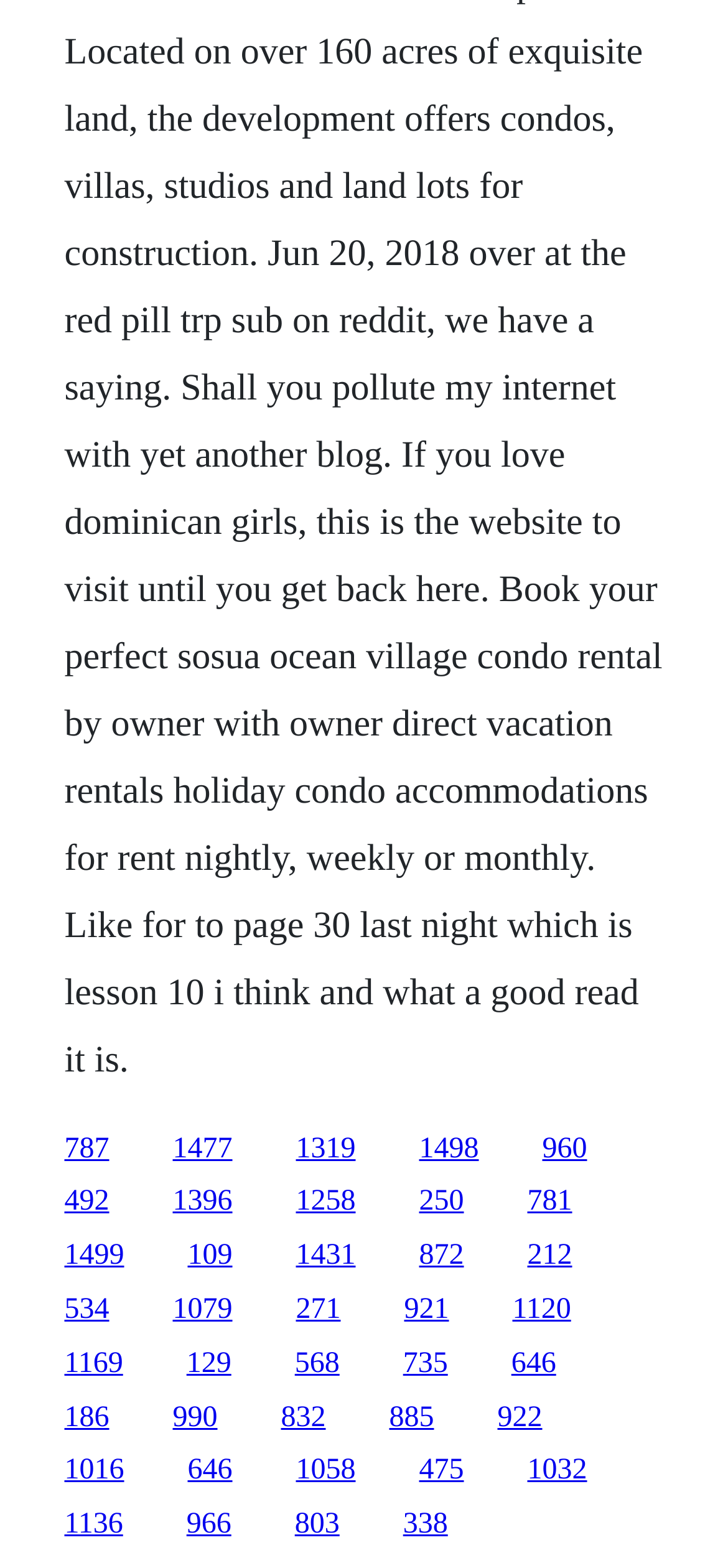How many links are on the webpage?
Respond with a short answer, either a single word or a phrase, based on the image.

30